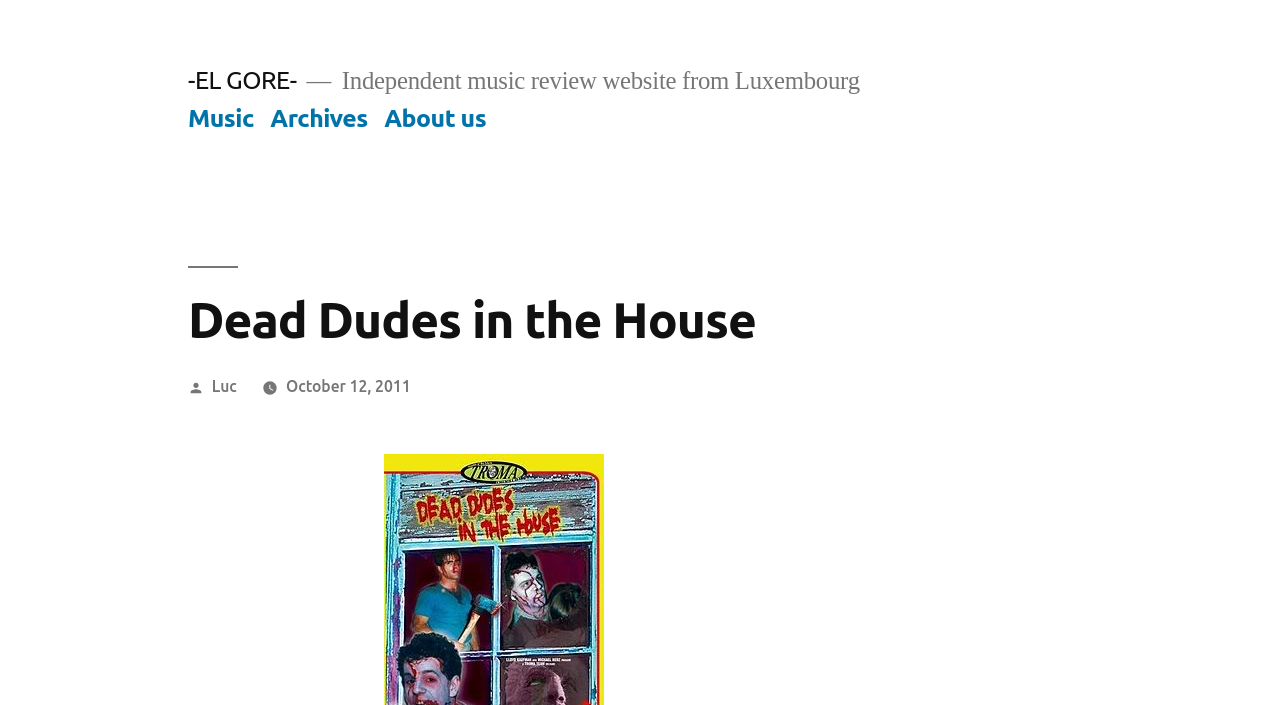When was the article posted?
Please give a well-detailed answer to the question.

This question can be answered by looking at the link element 'October 12, 2011' which is located below the heading 'Dead Dudes in the House' and is preceded by the text 'Posted by'.